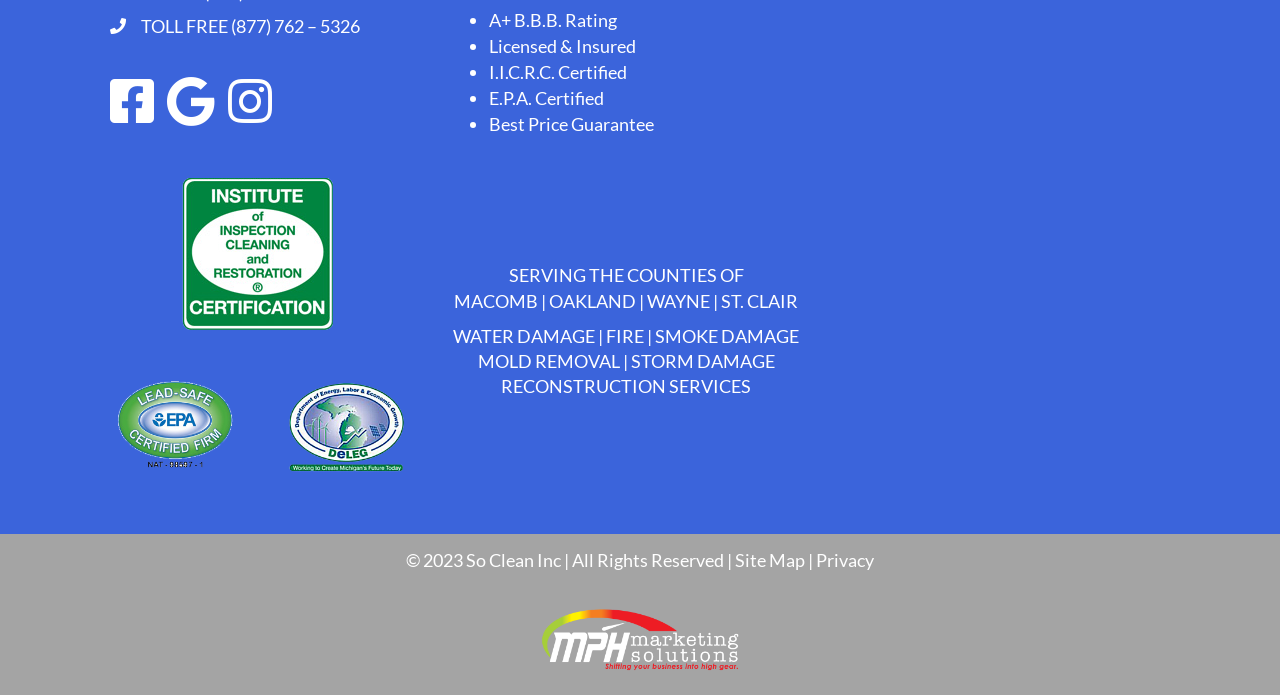Who designed the website?
Give a detailed response to the question by analyzing the screenshot.

I found the website designer by looking at the link at the bottom of the webpage, which says 'Detroit Website Design'.